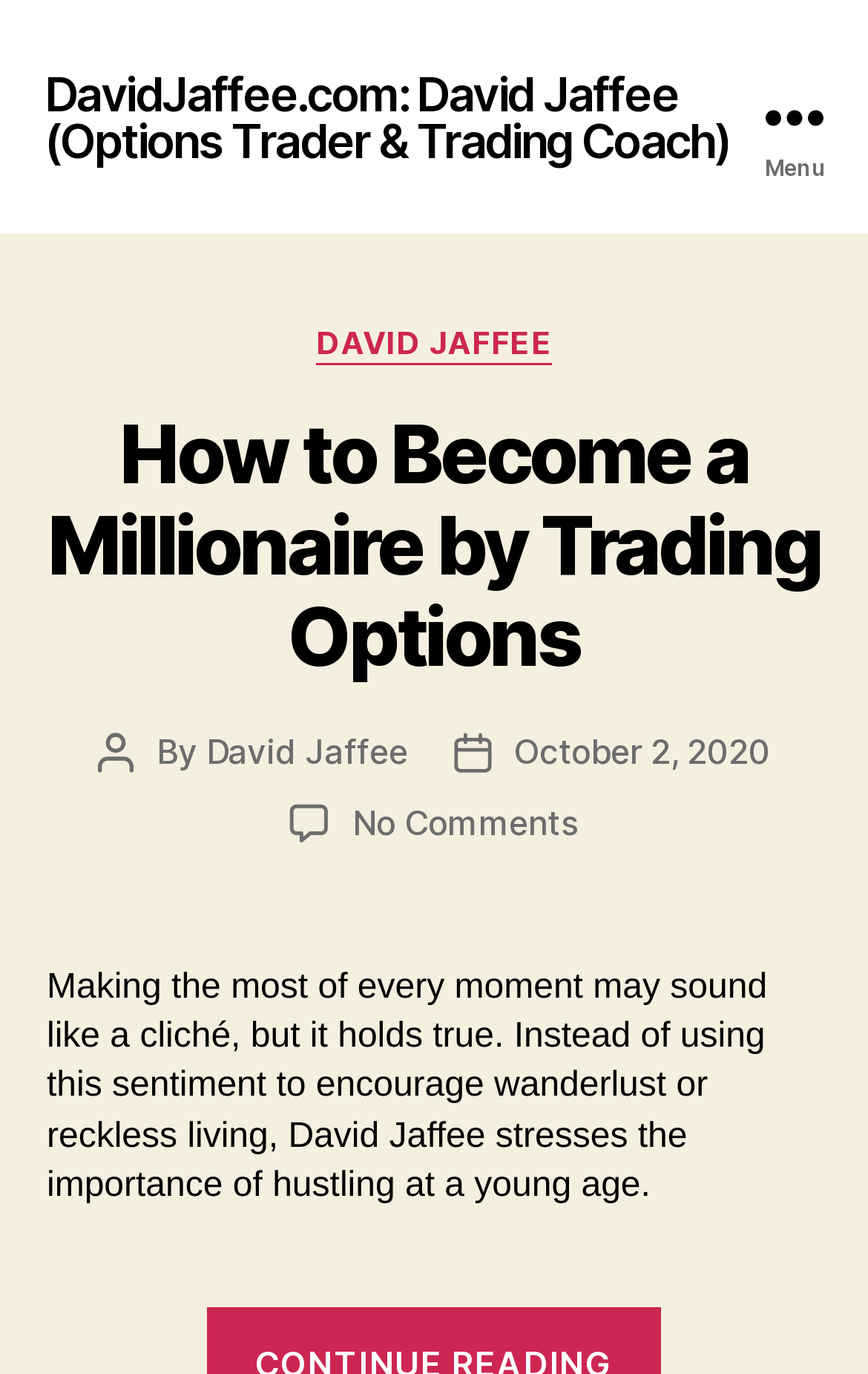What is the category of the latest article?
Please provide a single word or phrase answer based on the image.

Not specified